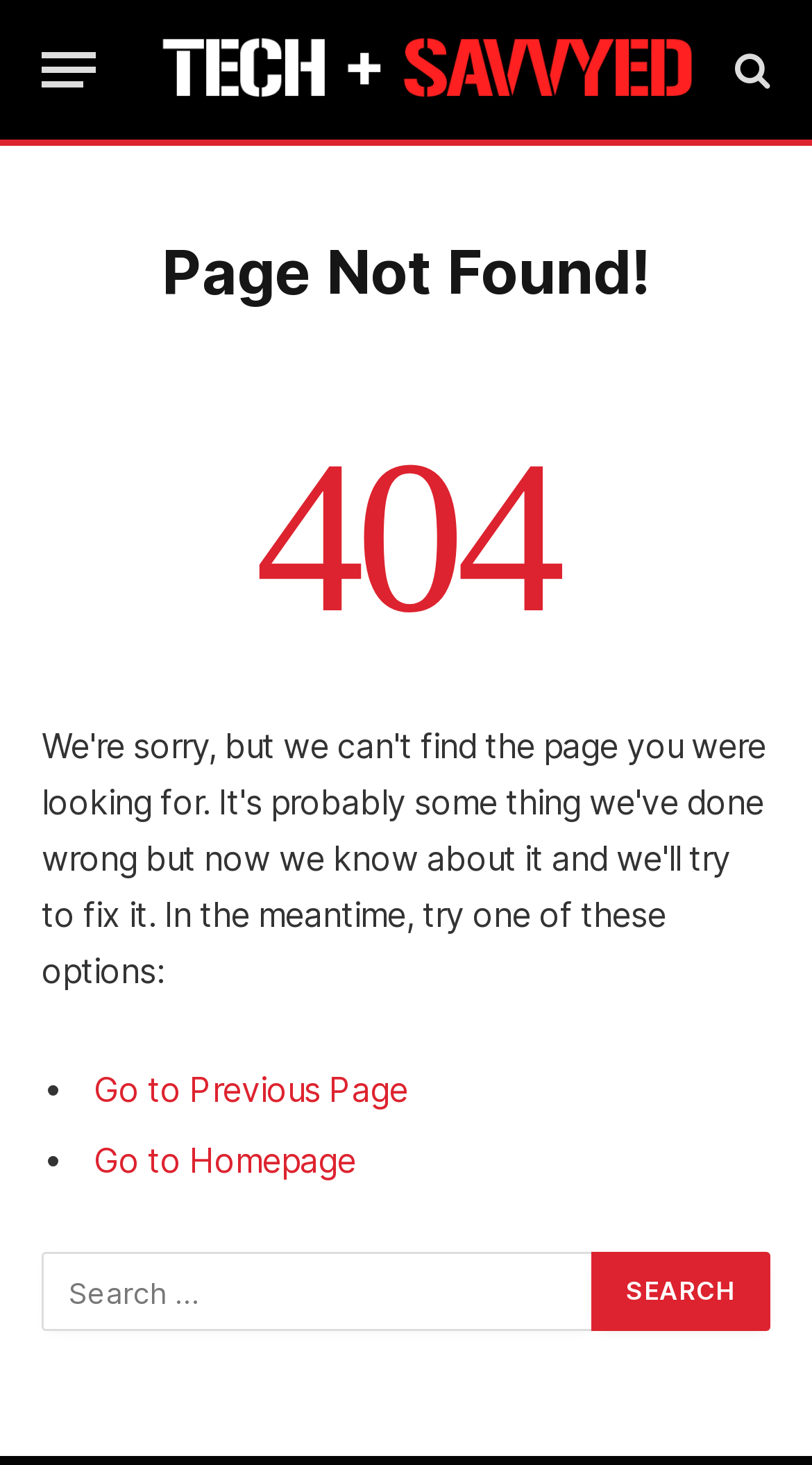What is the purpose of the button at the top right corner? Based on the image, give a response in one word or a short phrase.

Menu